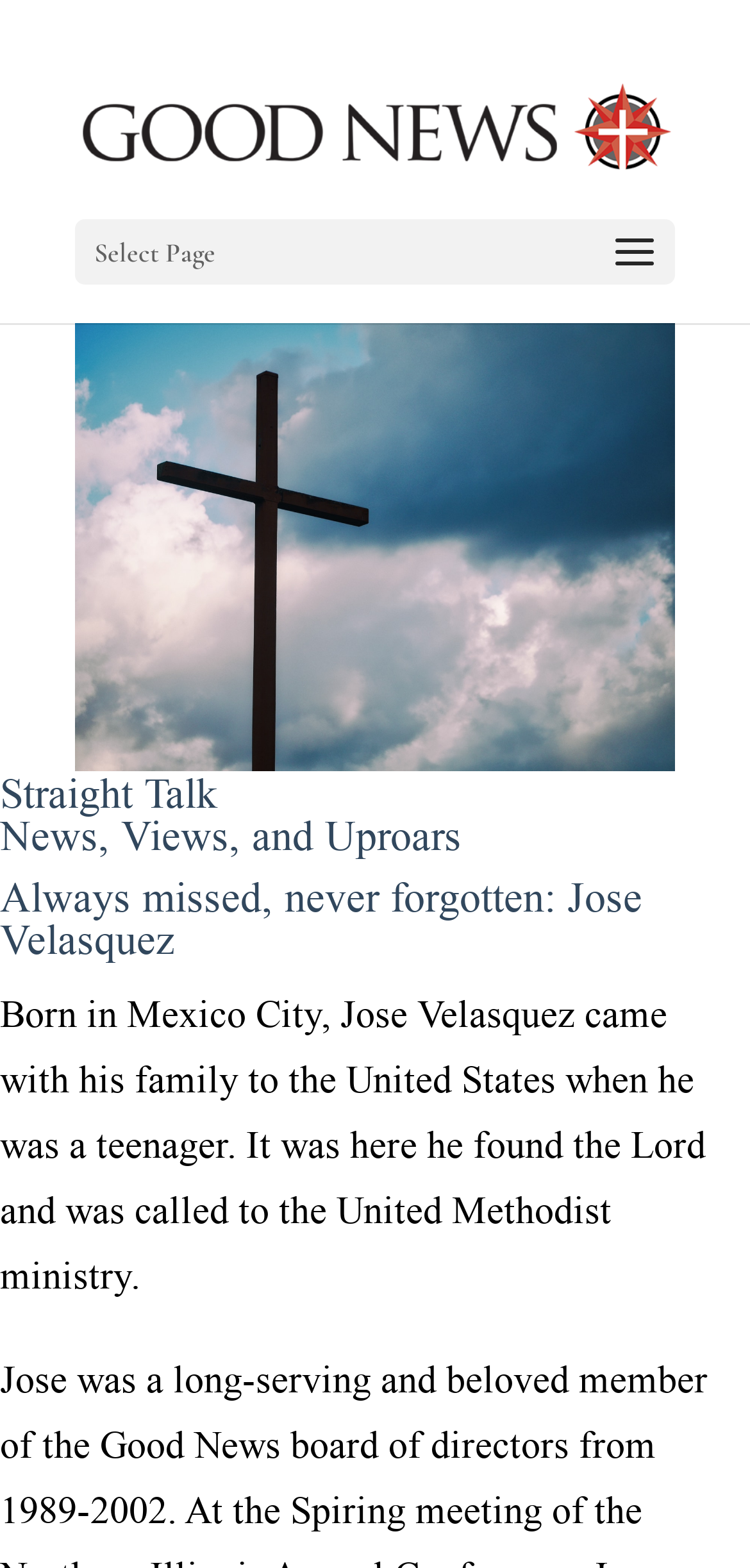What is the name of the magazine?
Provide a fully detailed and comprehensive answer to the question.

The name of the magazine can be found in the link element with the text 'Good News Magazine' and also in the image element with the same text, which suggests that it is the title of the magazine.